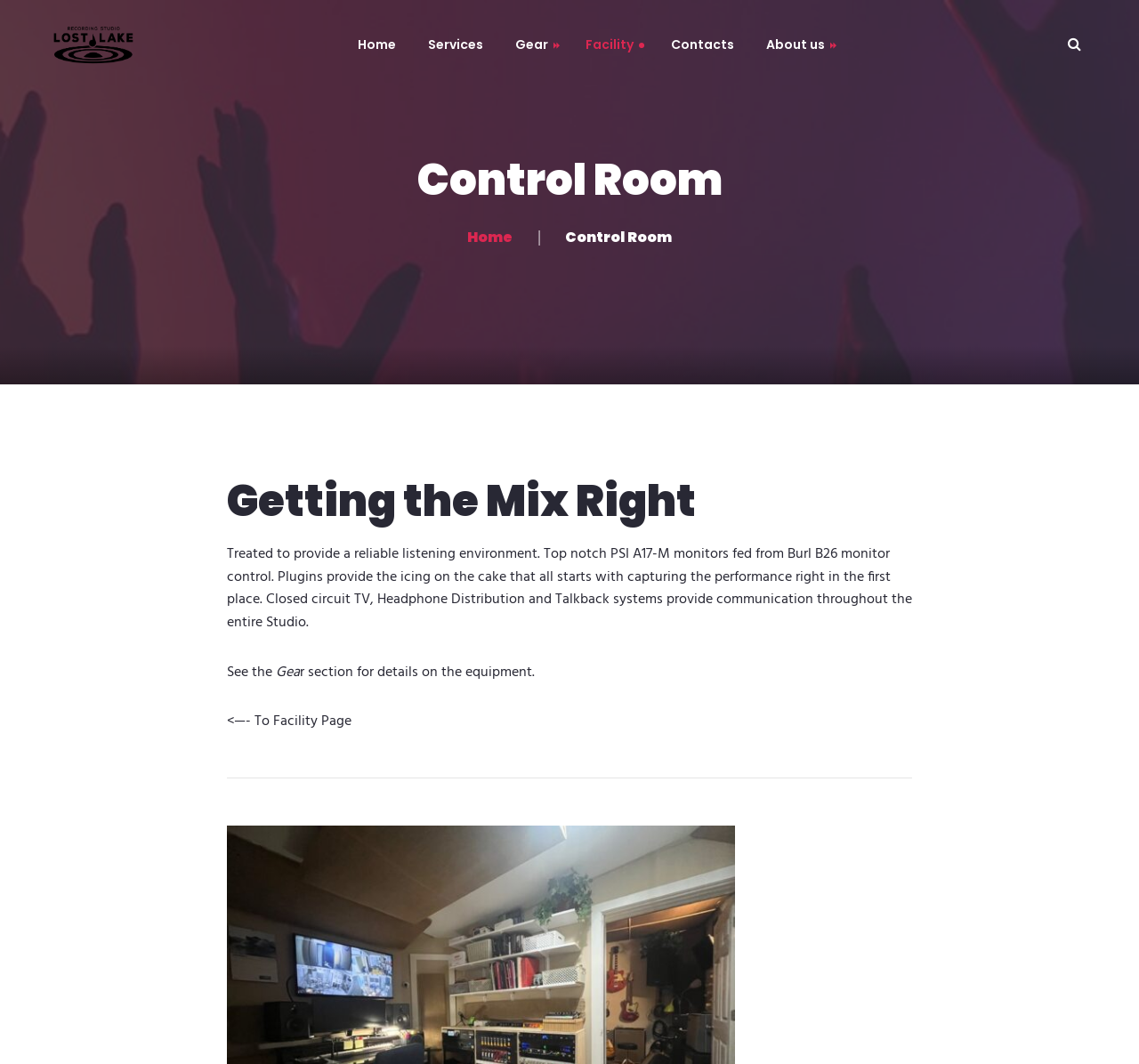What type of equipment is mentioned in the webpage?
Relying on the image, give a concise answer in one word or a brief phrase.

Monitors, plugins, etc.